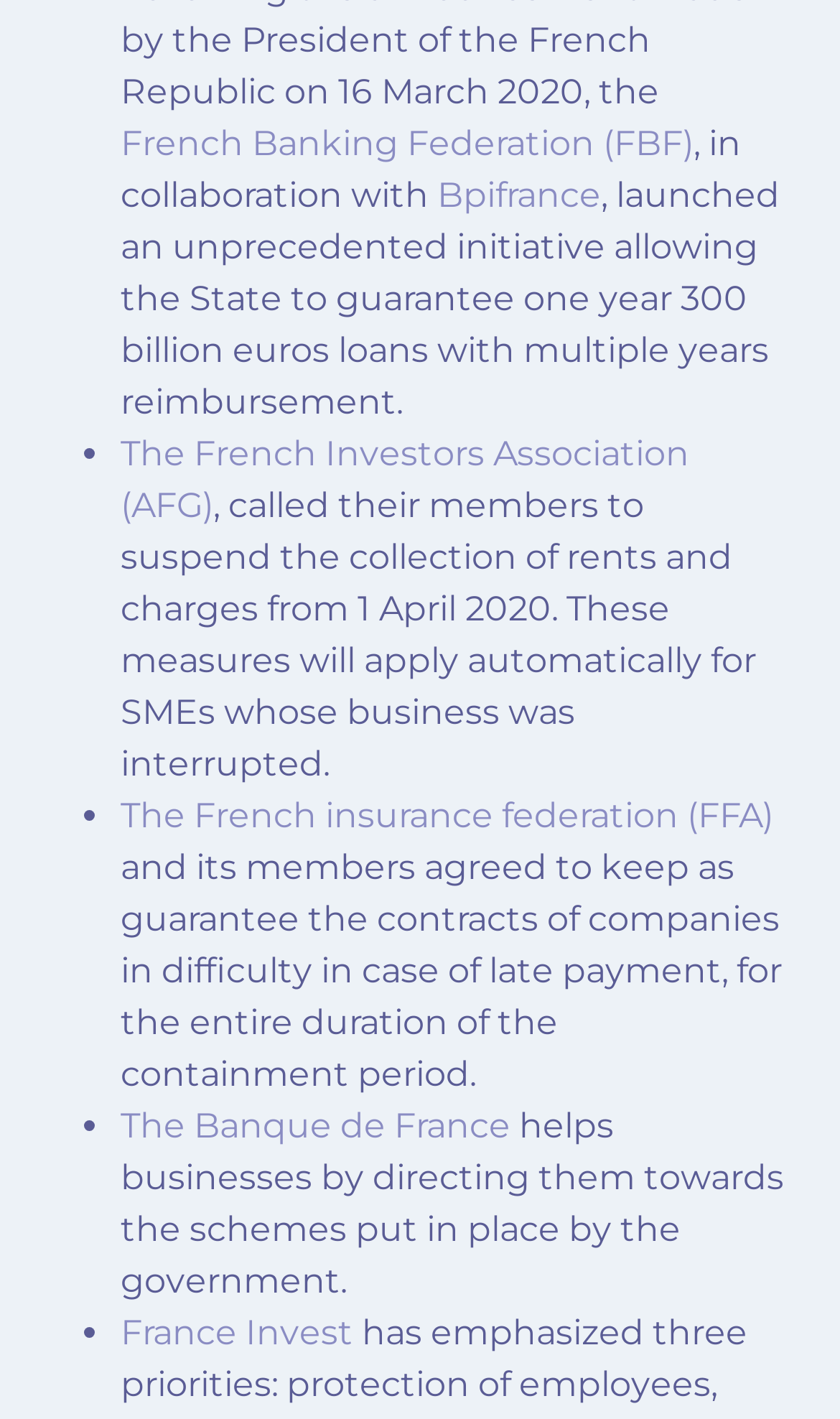Using a single word or phrase, answer the following question: 
What is the purpose of The Banque de France?

Helps businesses